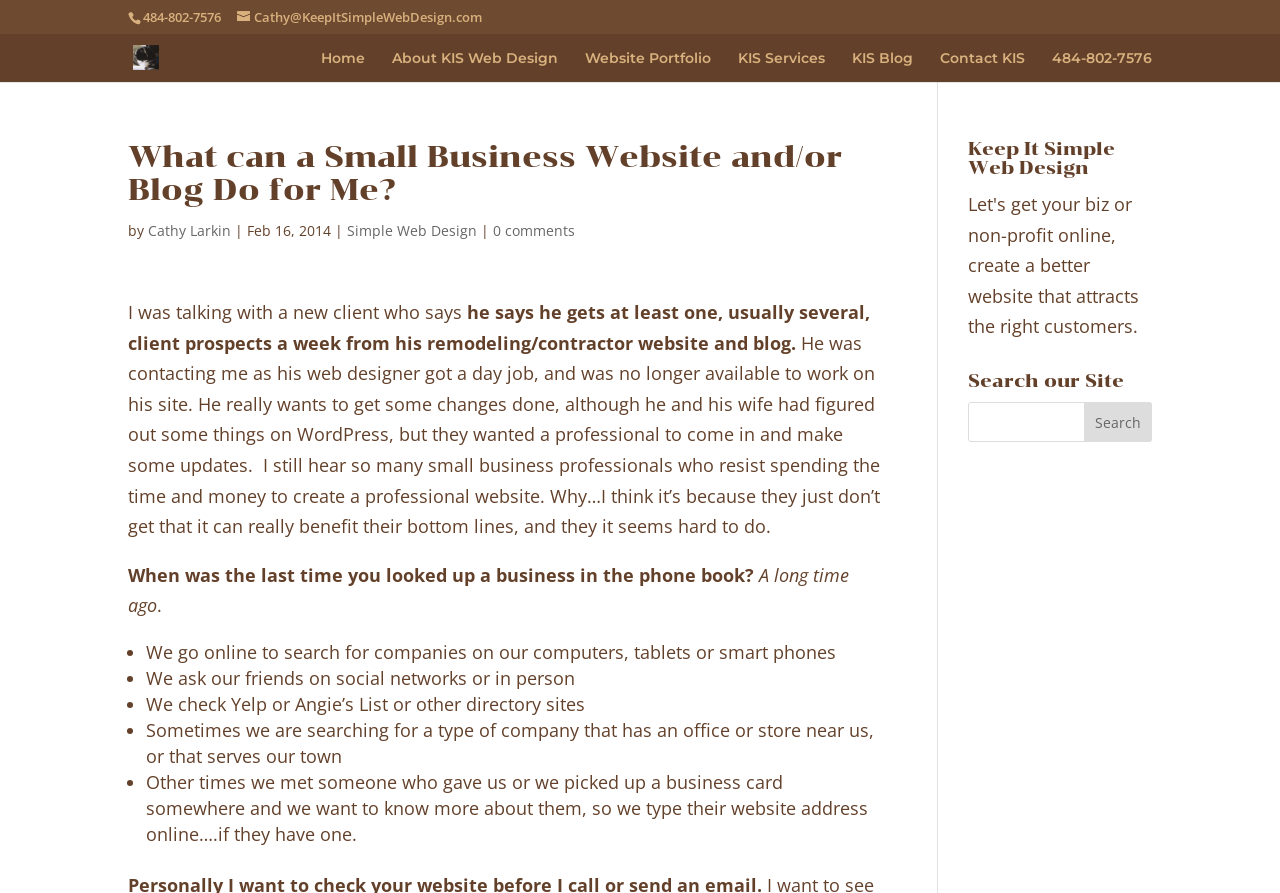Please reply with a single word or brief phrase to the question: 
What is the phone number of Keep It Simple Web Design?

484-802-7576